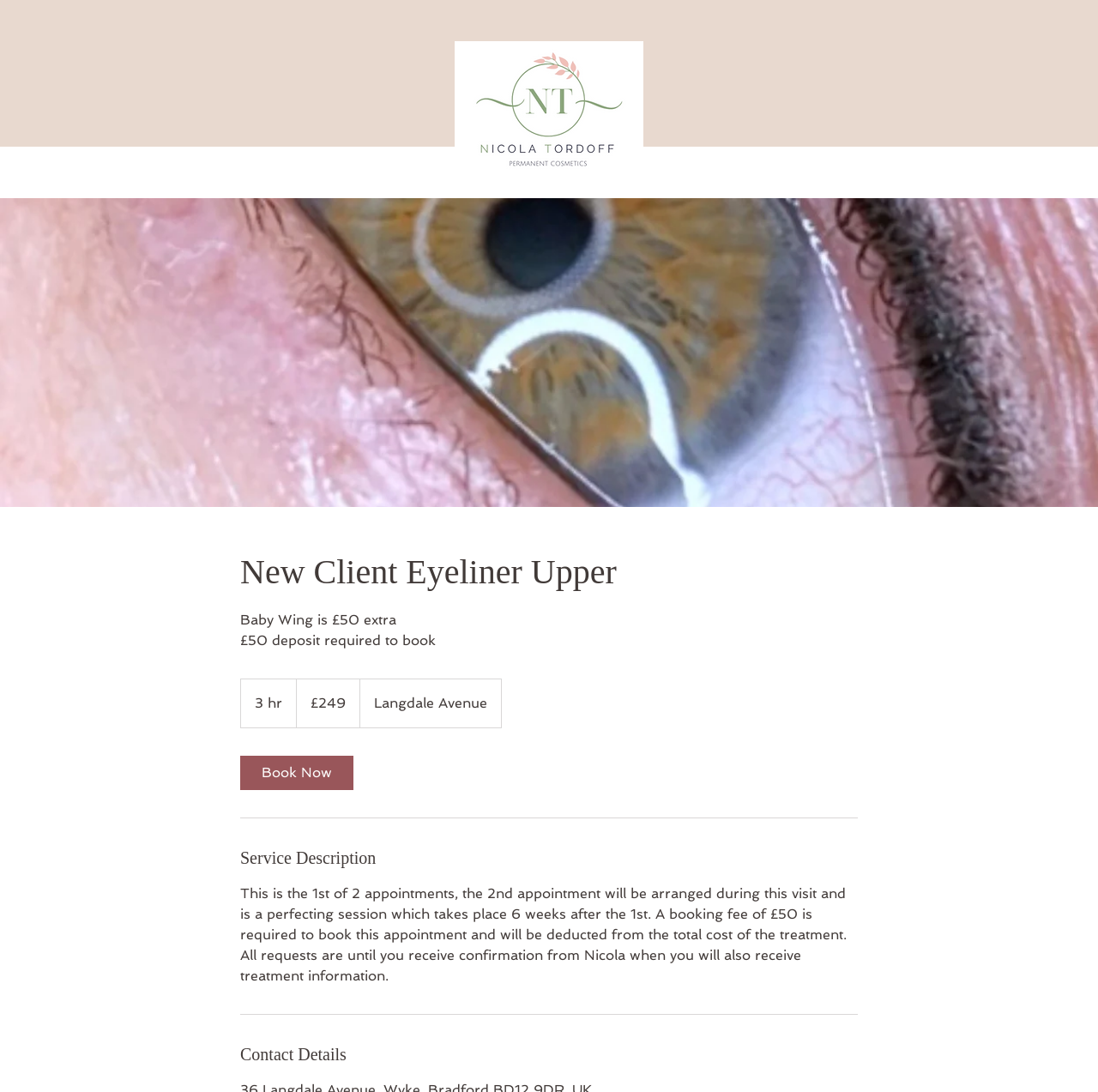Use a single word or phrase to answer this question: 
How long does the service take?

3 hr